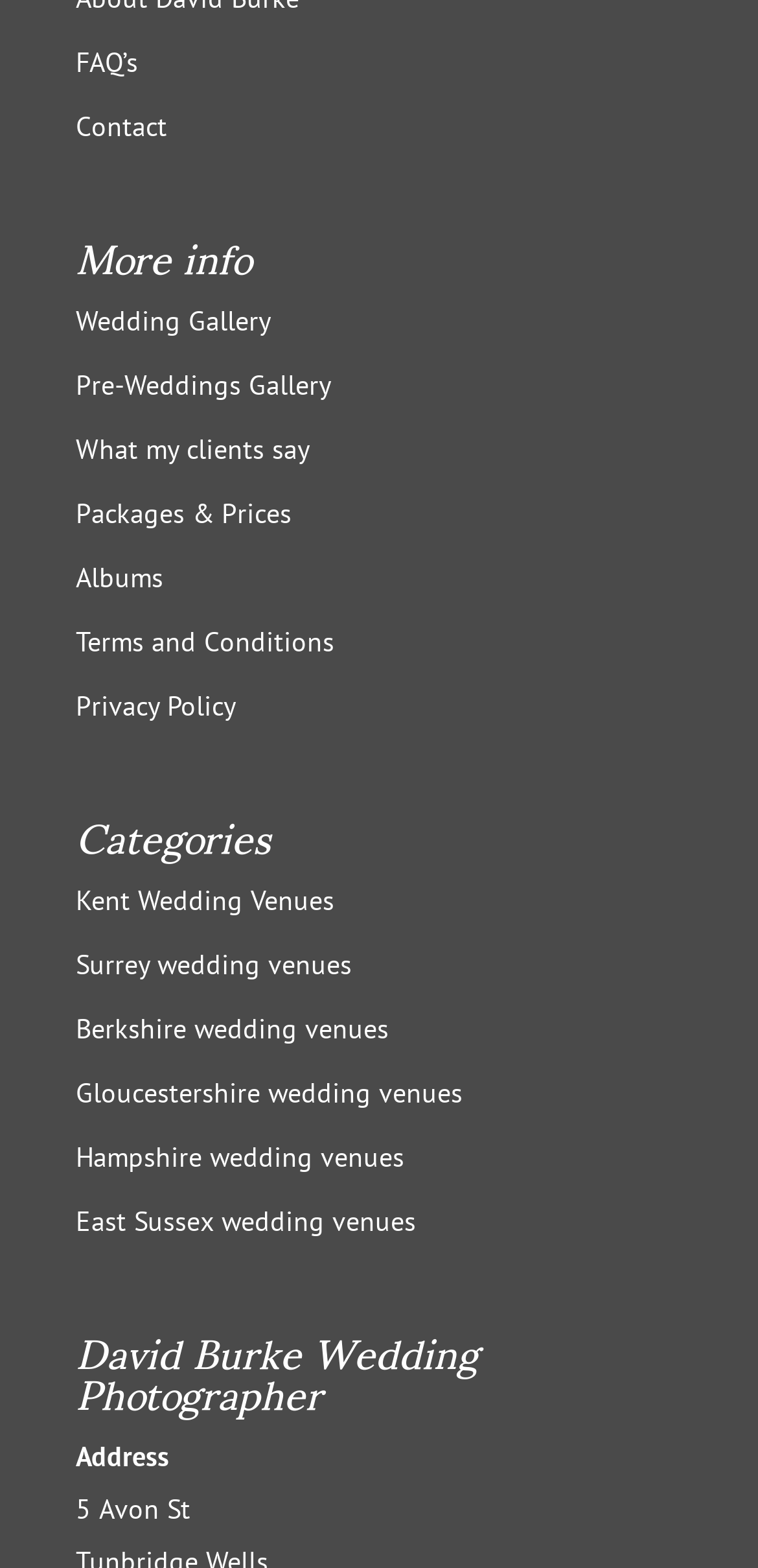Bounding box coordinates are specified in the format (top-left x, top-left y, bottom-right x, bottom-right y). All values are floating point numbers bounded between 0 and 1. Please provide the bounding box coordinate of the region this sentence describes: Privacy Policy

[0.1, 0.439, 0.313, 0.461]